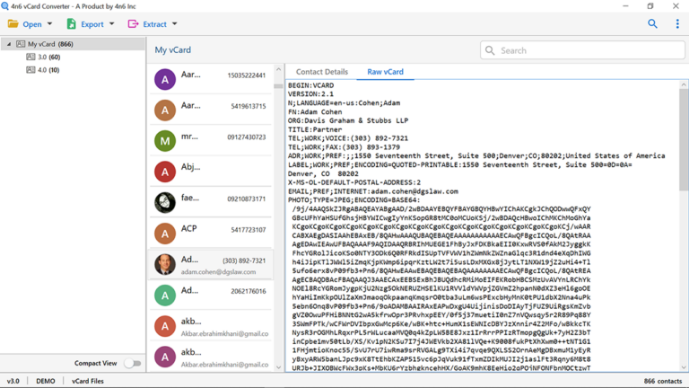Using the image as a reference, answer the following question in as much detail as possible:
What type of data is stored in a vCard?

A vCard stores personal contact details such as names, addresses, telephone numbers, and additional data that may be included in a vCard format, as shown in the highlighted entry on the left panel.